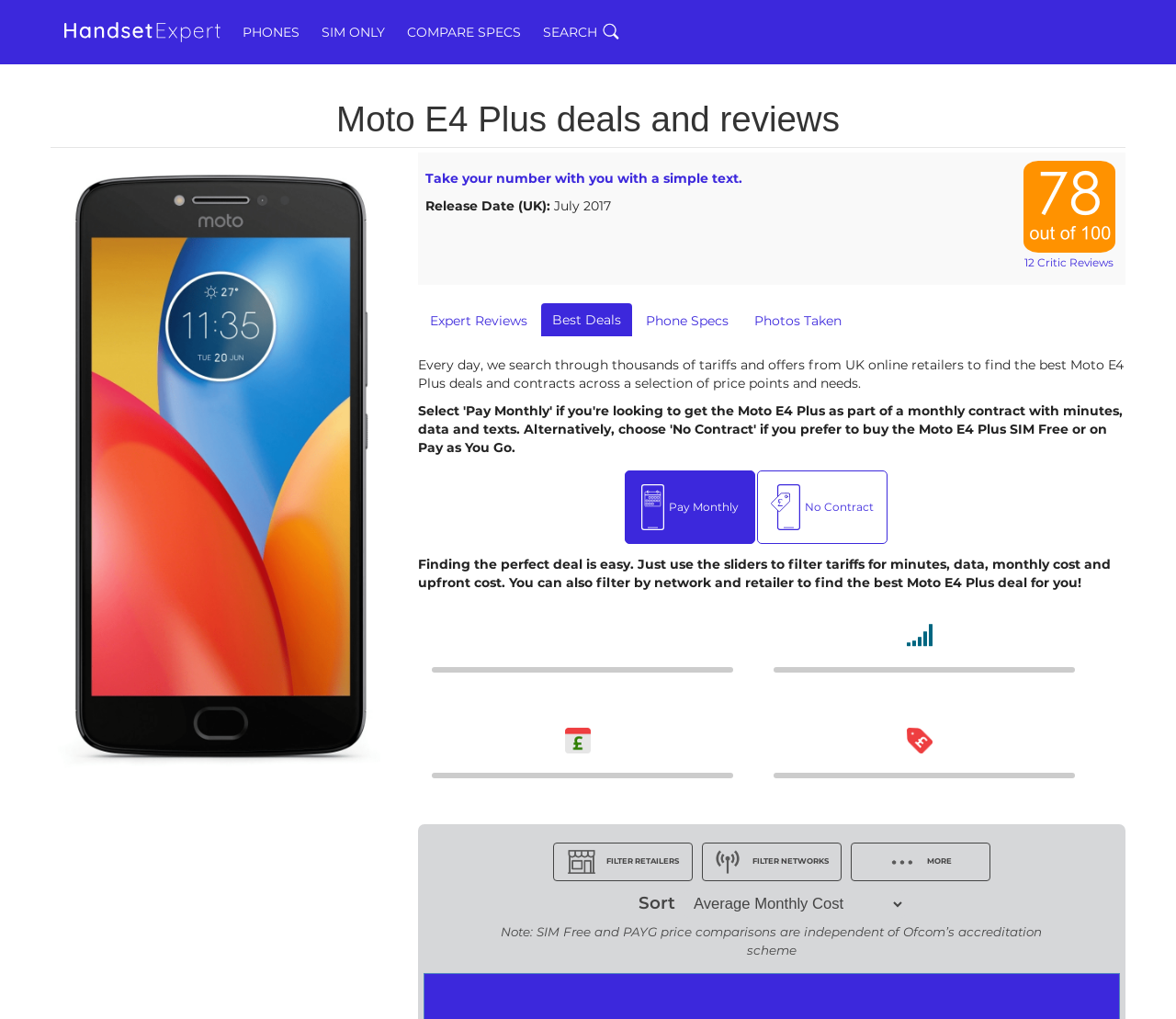How many critic reviews are mentioned?
Based on the visual information, provide a detailed and comprehensive answer.

The webpage mentions 12 critic reviews, which is indicated by the text '78/100 12 Critic Reviews' and the image of a rating scale.